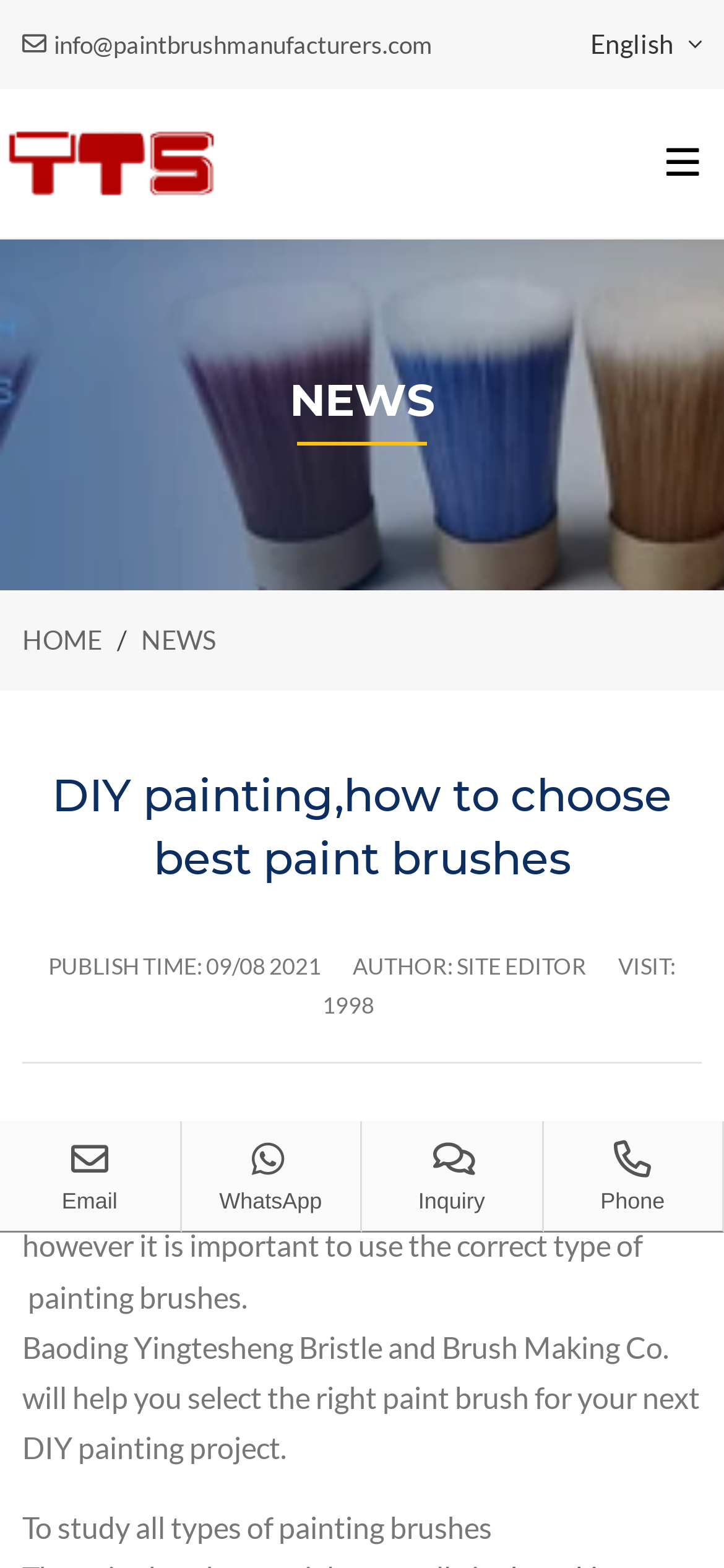Could you indicate the bounding box coordinates of the region to click in order to complete this instruction: "Check WhatsApp contact".

[0.25, 0.715, 0.5, 0.786]